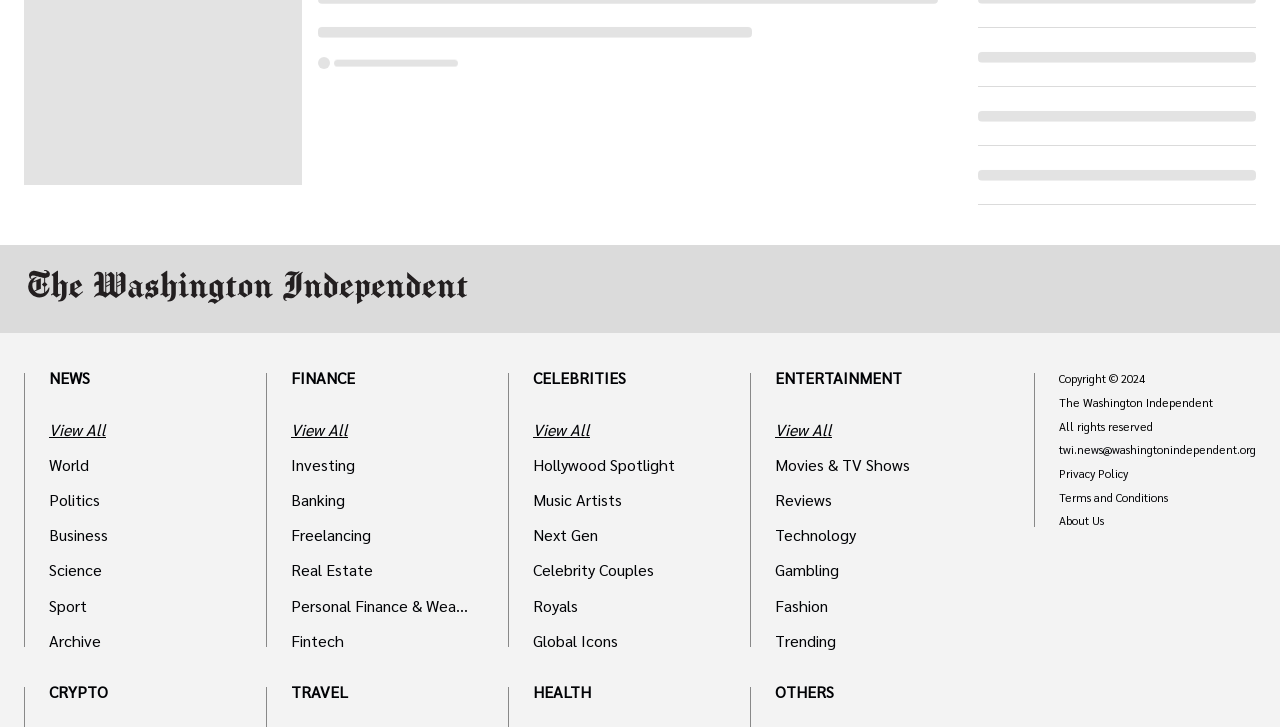Please identify the bounding box coordinates of the element I need to click to follow this instruction: "Check out Hollywood Spotlight".

[0.416, 0.632, 0.555, 0.648]